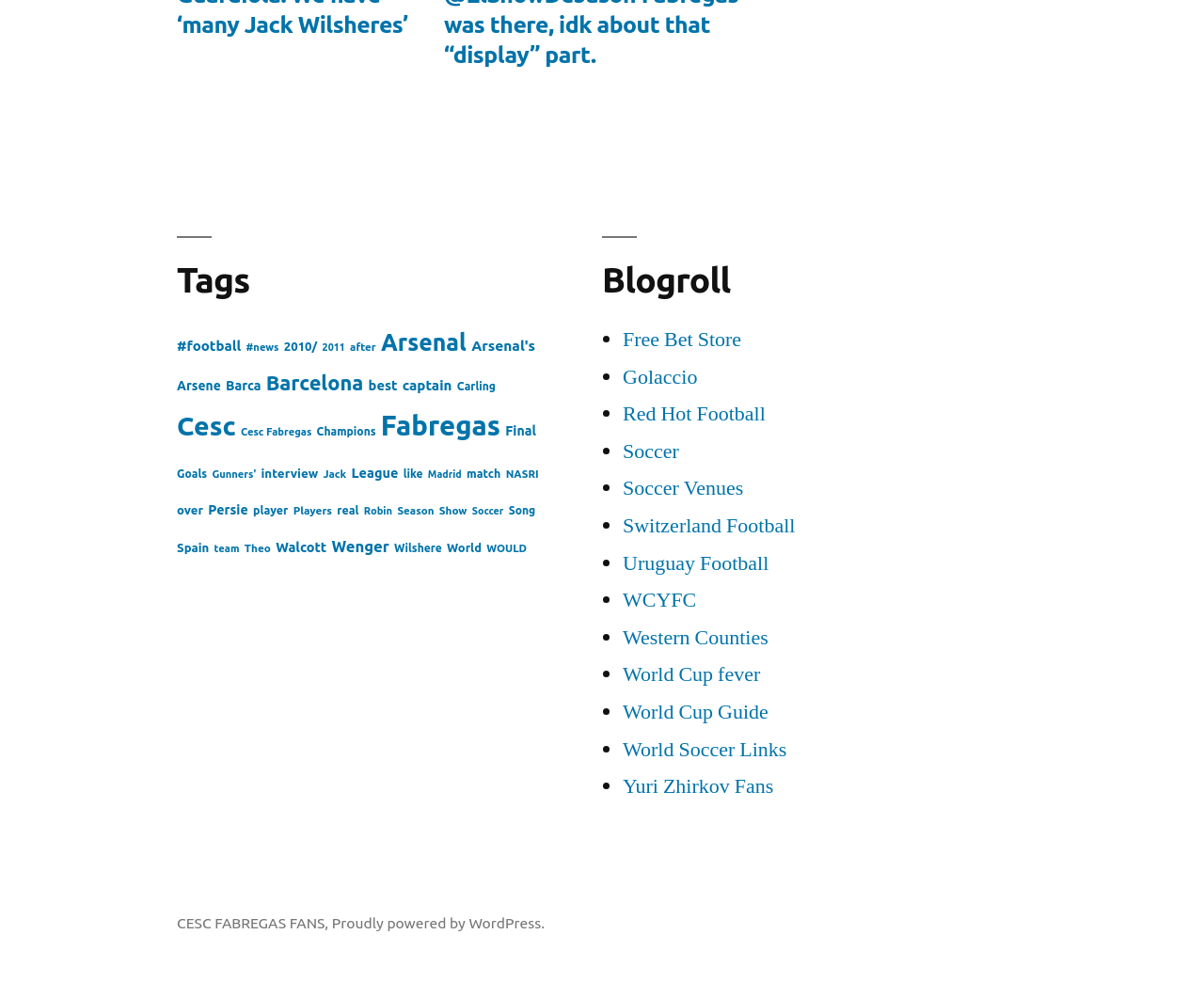Give a one-word or short phrase answer to the question: 
What is the platform that powers this website?

WordPress